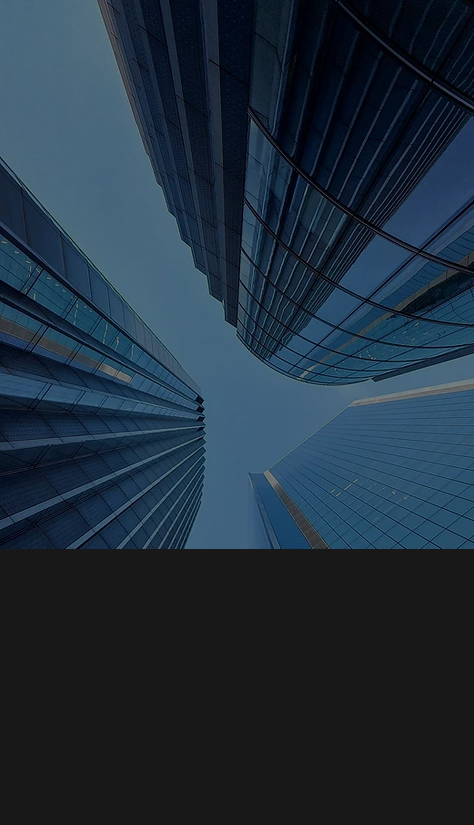Give a concise answer using only one word or phrase for this question:
What is reflected on the glass facades?

Light